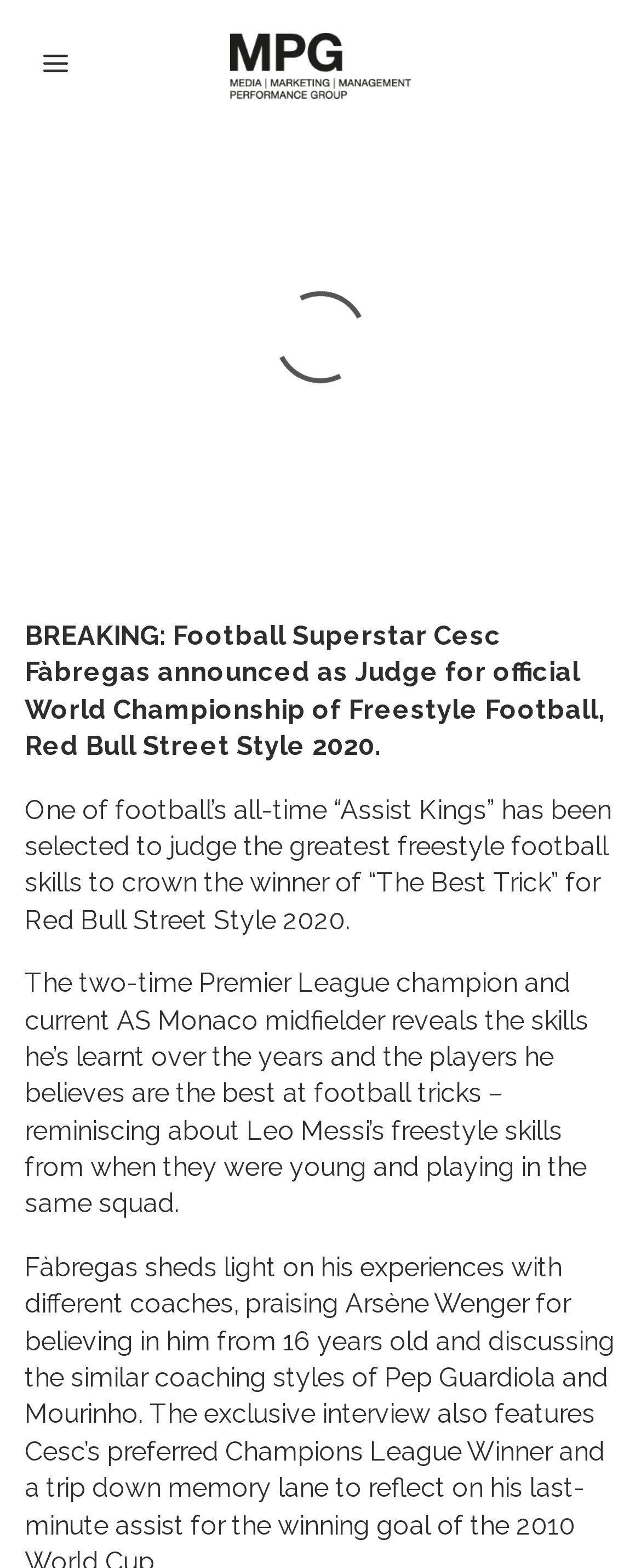Please reply to the following question with a single word or a short phrase:
What is the award category for Red Bull Street Style 2020?

The Best Trick